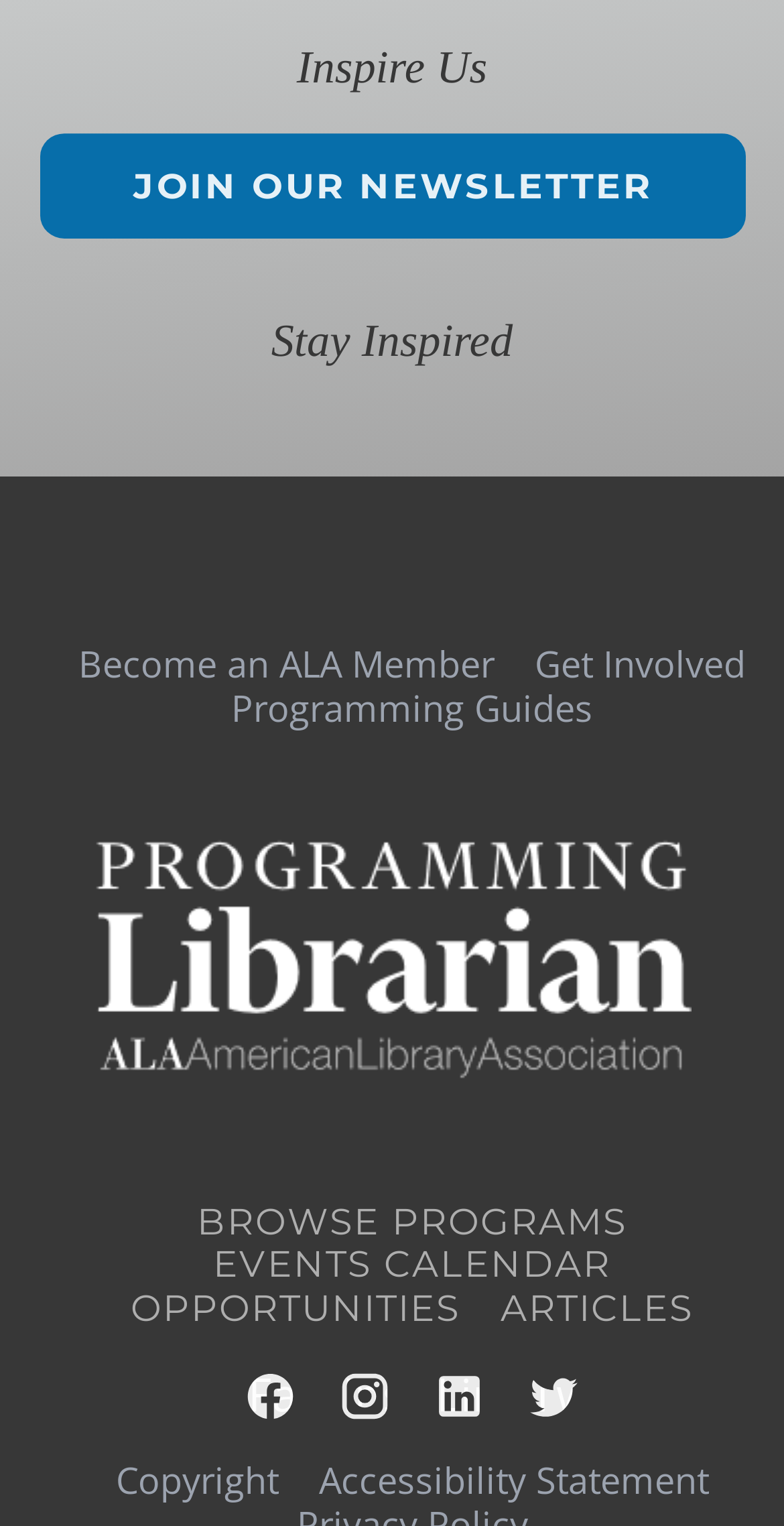Provide your answer to the question using just one word or phrase: What is the name of the newsletter?

Inspire Us